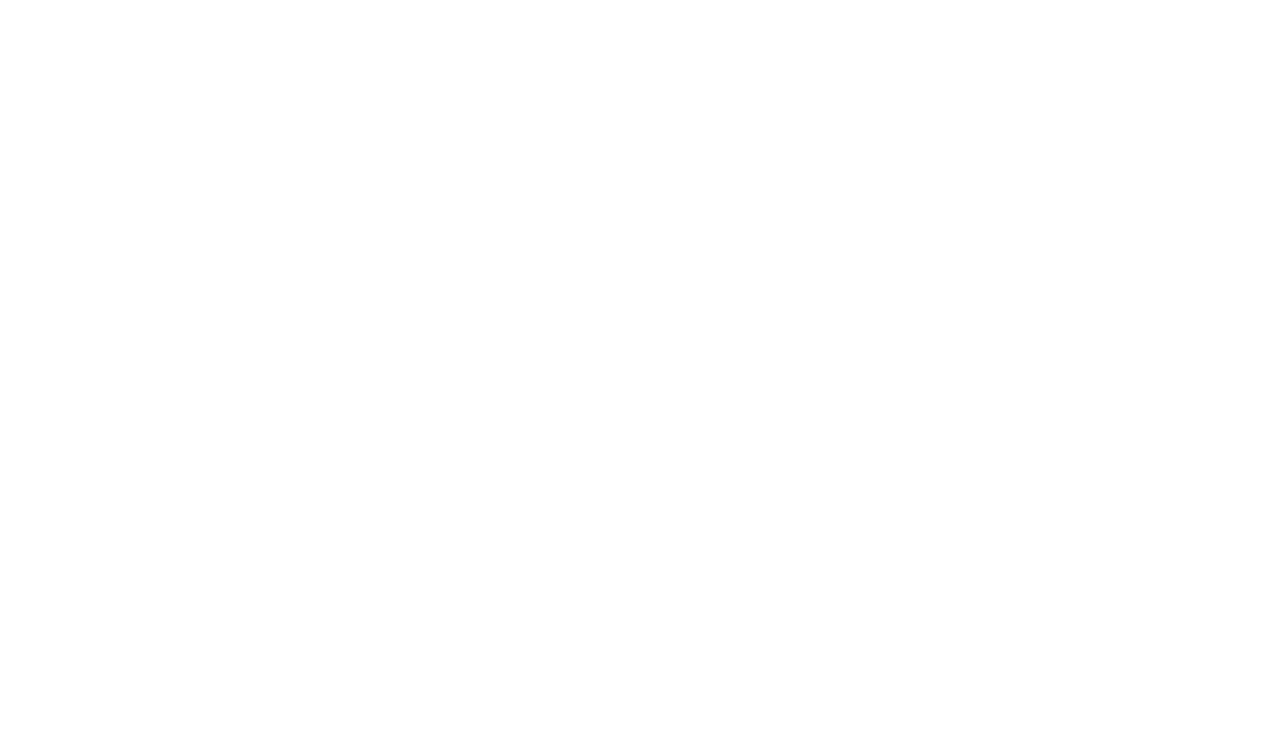What is the purpose of the 'Scopes' tab?
Please elaborate on the answer to the question with detailed information.

In the 'Scopes' tab, the user needs to enter the manually added scopes, which are https://www.googleapis.com/auth/userinfo.email, https://www.googleapis.com/auth/userinfo.profile, and https://mail.google.com/, and then click the 'UPDATE' button.